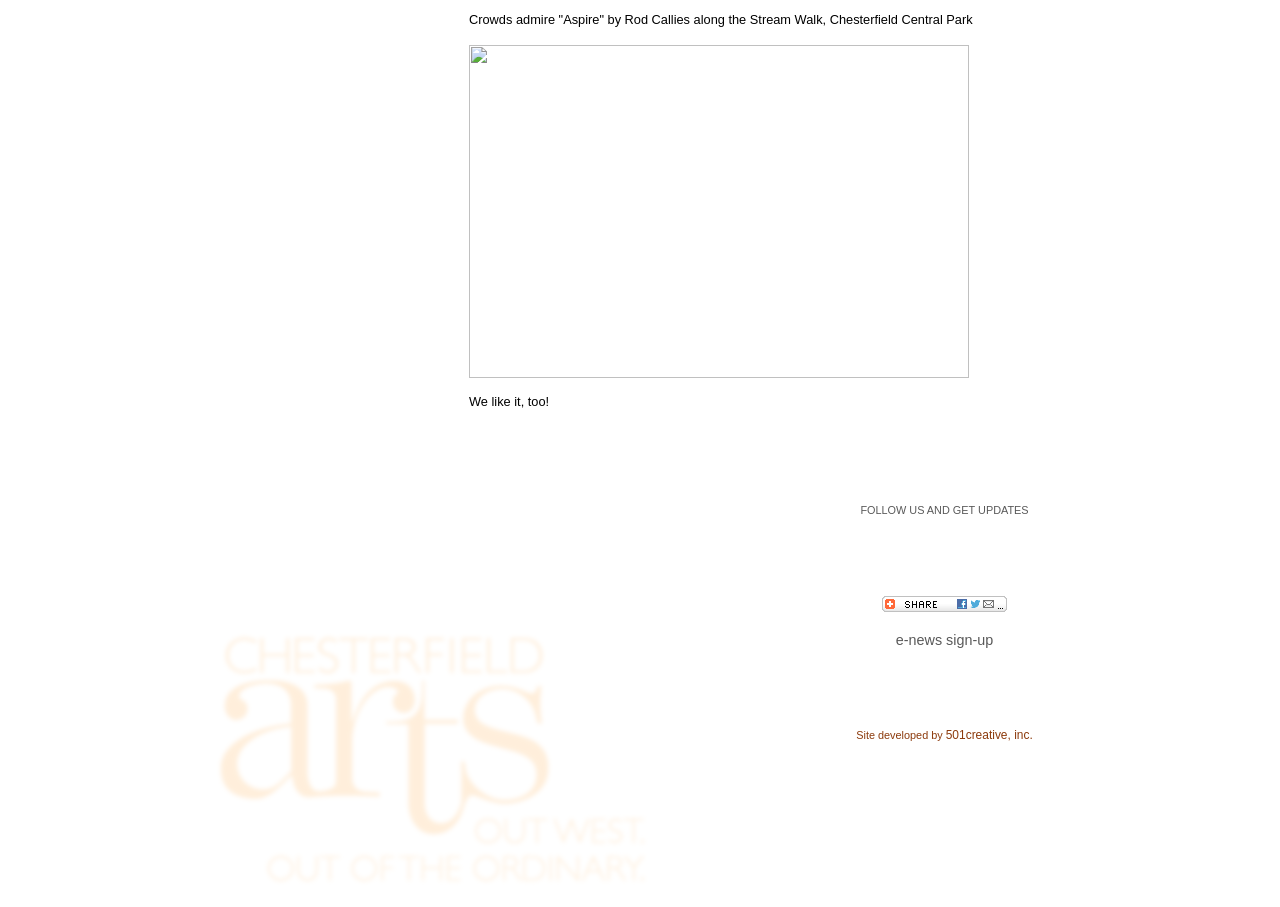Could you please study the image and provide a detailed answer to the question:
What is the email address of Chesterfield Arts?

The answer can be found in the link element with the text 'info@chesterfieldarts.org', which is located below the address of Chesterfield Arts.